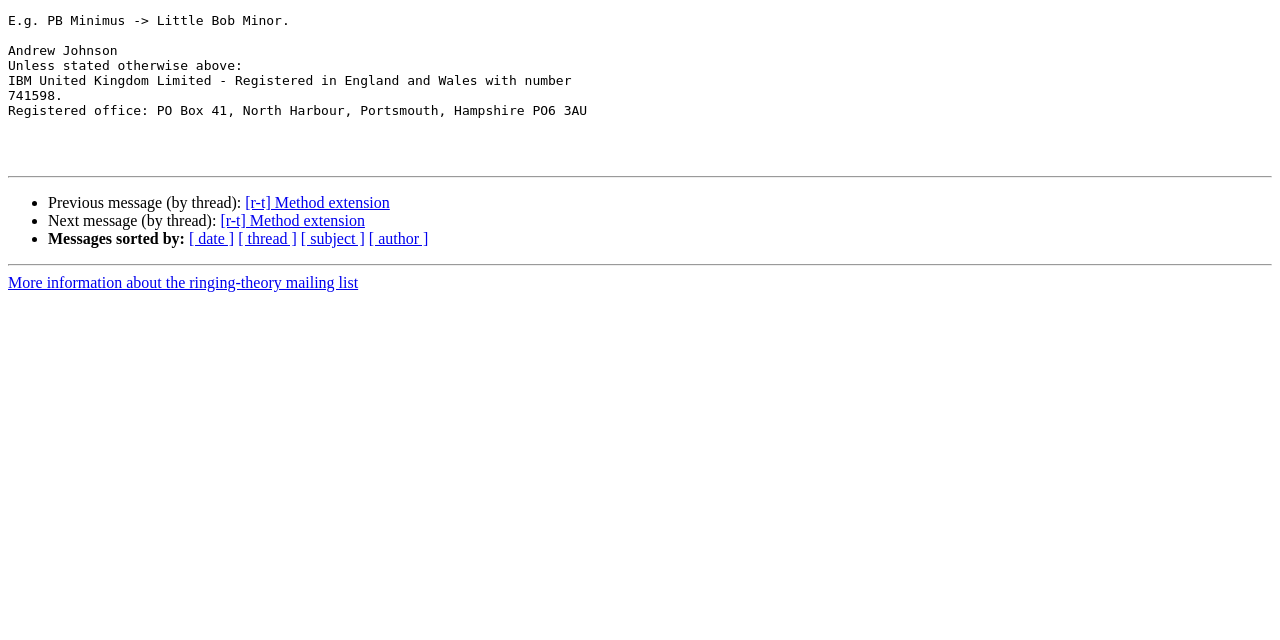Given the element description "[ subject ]", identify the bounding box of the corresponding UI element.

[0.235, 0.36, 0.285, 0.387]